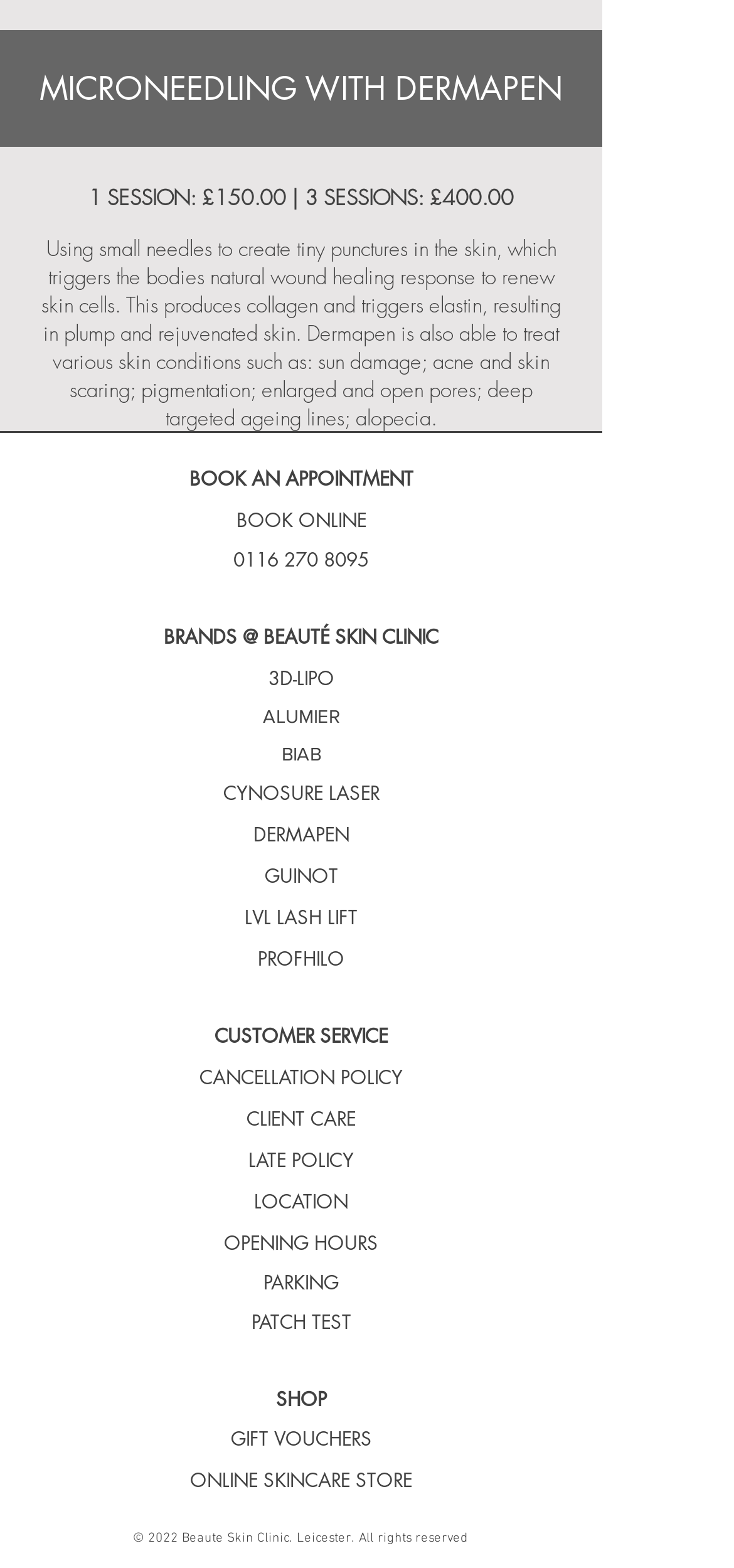Determine the coordinates of the bounding box for the clickable area needed to execute this instruction: "Learn about Dermapen".

[0.345, 0.526, 0.476, 0.539]